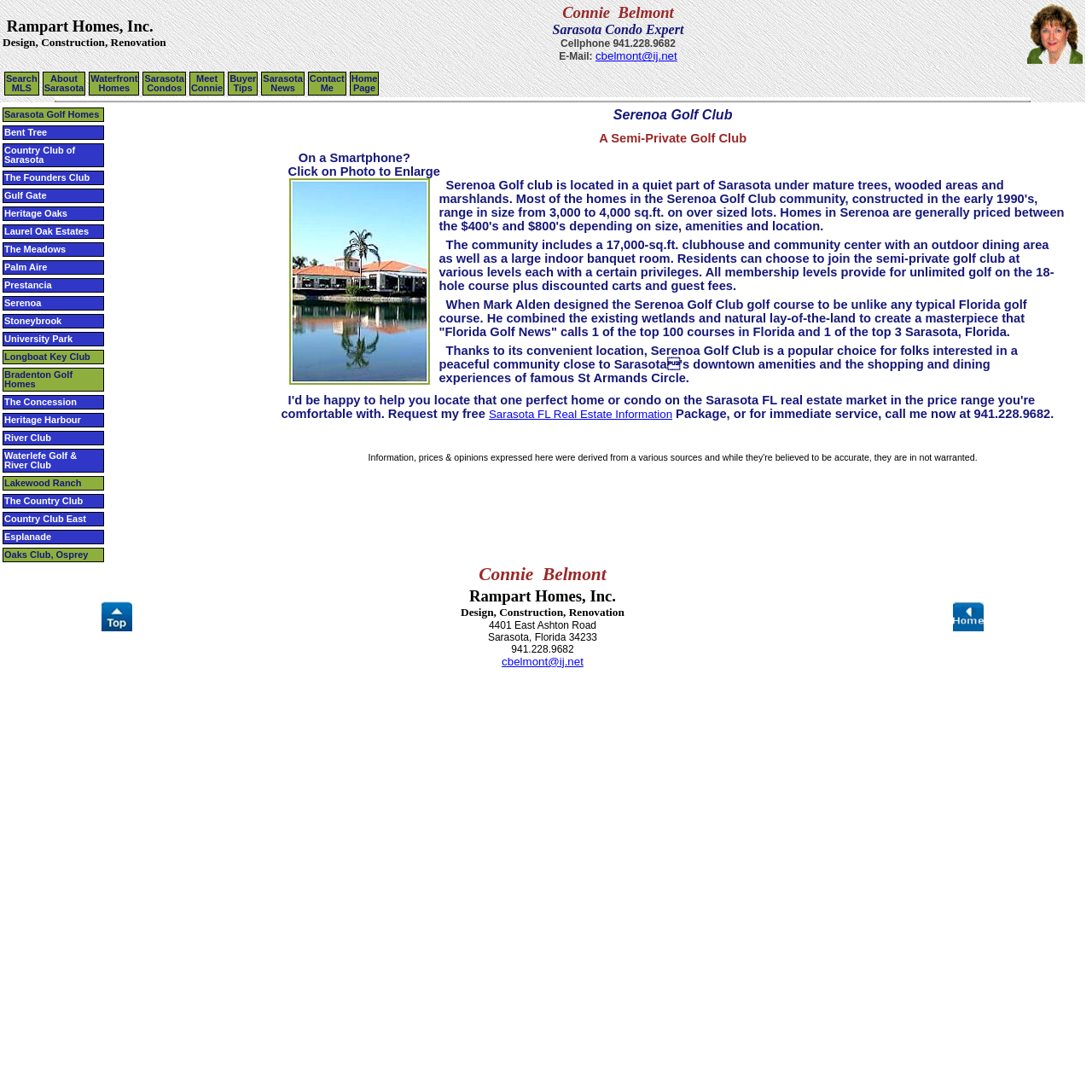Provide the bounding box coordinates of the HTML element described by the text: "Meet Connie". The coordinates should be in the format [left, top, right, bottom] with values between 0 and 1.

[0.173, 0.065, 0.206, 0.087]